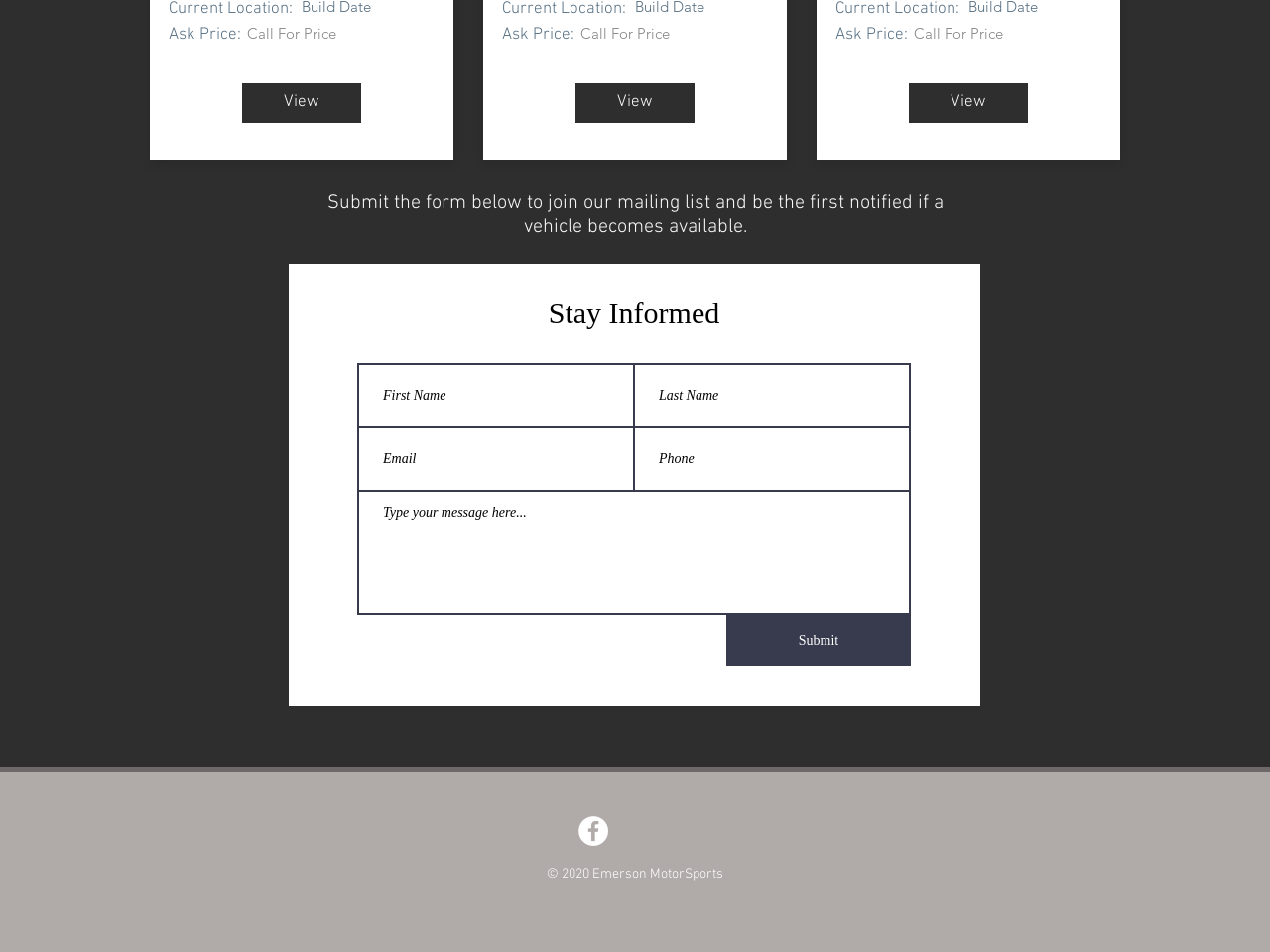Please find the bounding box for the following UI element description. Provide the coordinates in (top-left x, top-left y, bottom-right x, bottom-right y) format, with values between 0 and 1: aria-label="Email" name="email" placeholder="Email"

[0.281, 0.448, 0.5, 0.517]